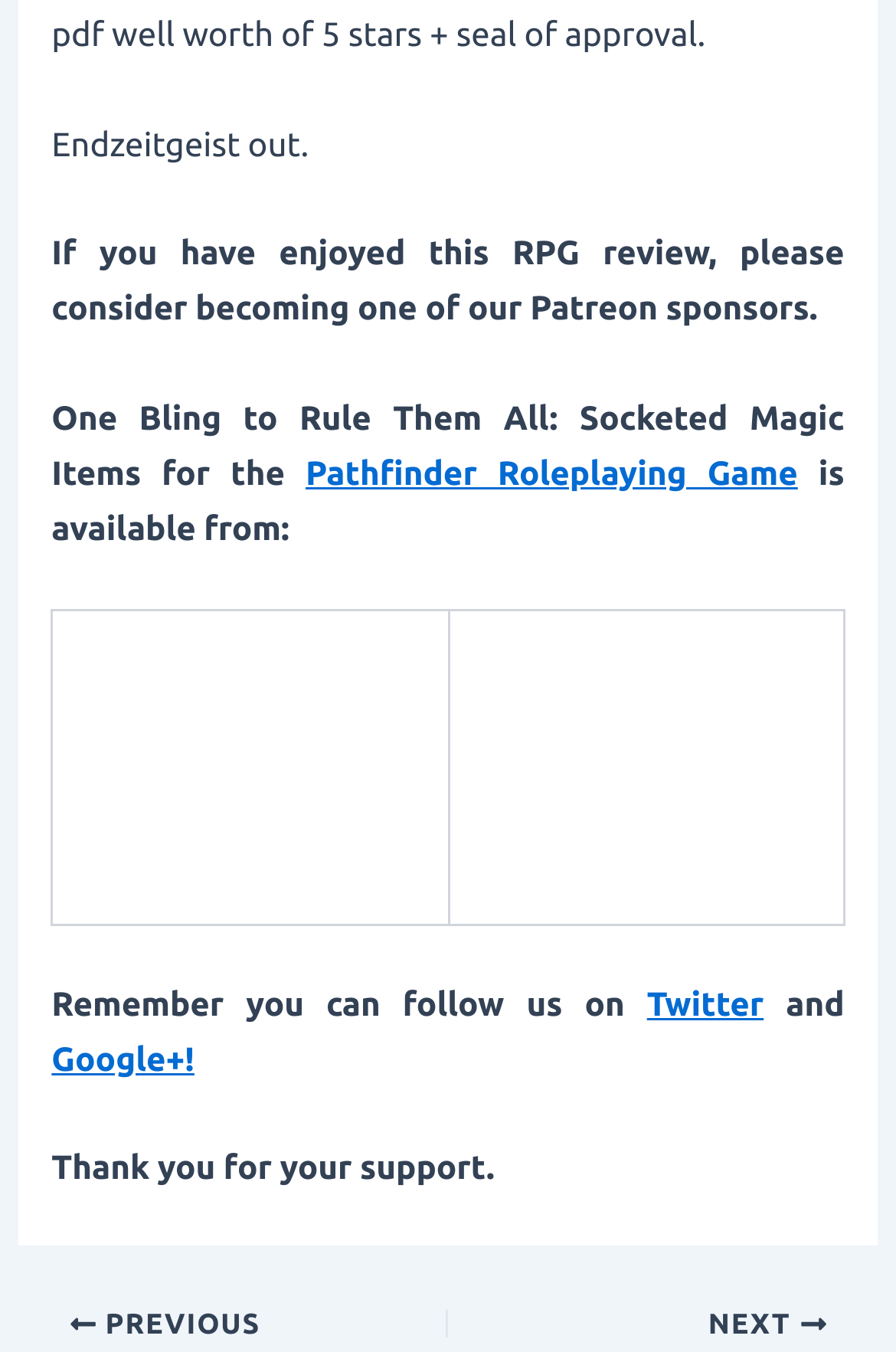From the webpage screenshot, identify the region described by alt="drivethrurpg_logo423333337343" title="drivethrurpg_logo423333337343". Provide the bounding box coordinates as (top-left x, top-left y, bottom-right x, bottom-right y), with each value being a floating point number between 0 and 1.

[0.098, 0.55, 0.392, 0.579]